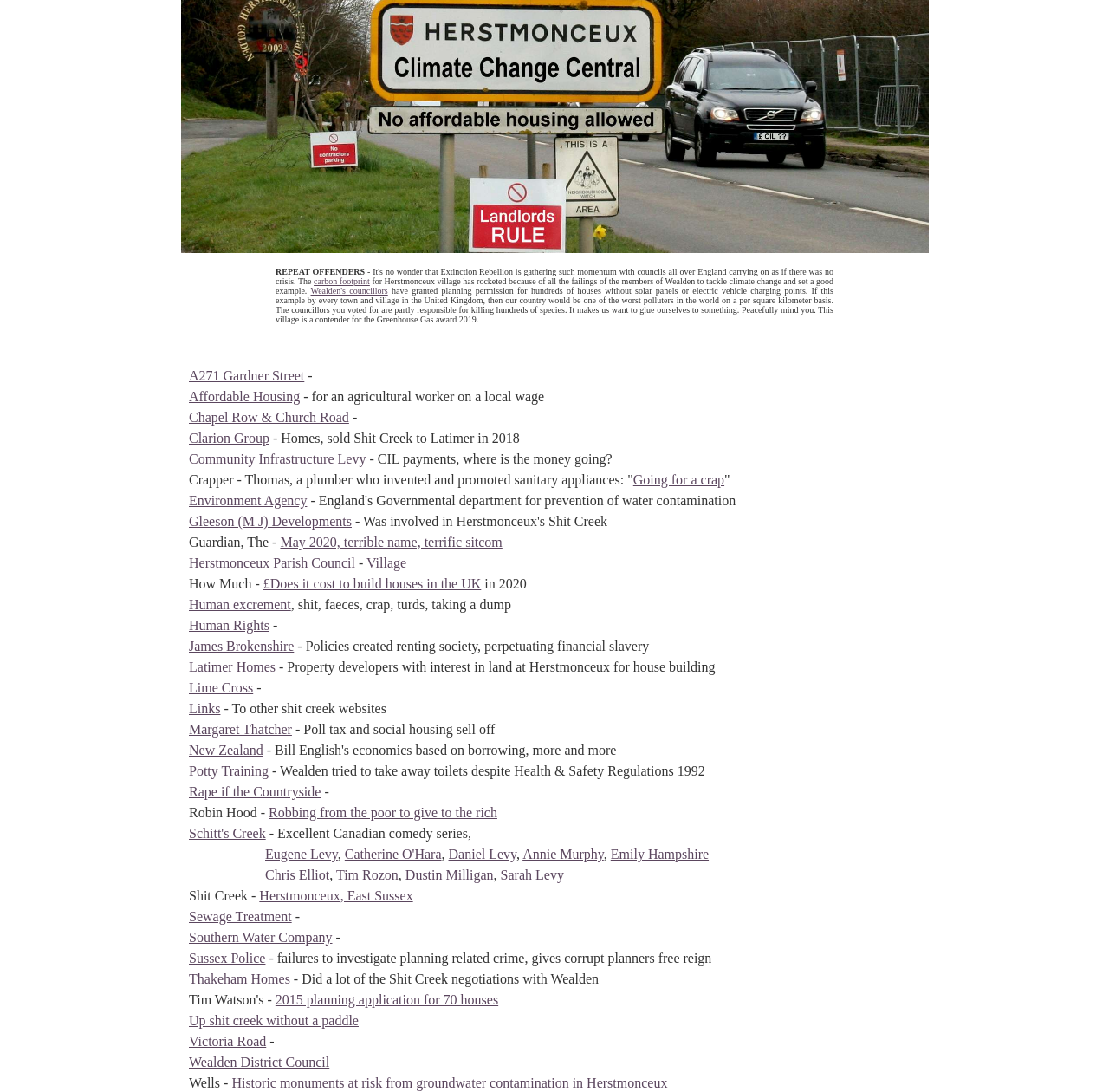Use a single word or phrase to answer the question:
What is the name of the sitcom mentioned in the webpage?

Schitt's Creek